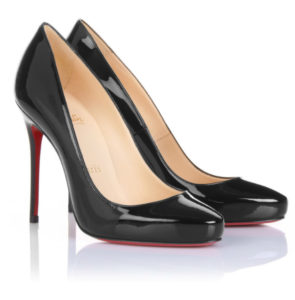Examine the image and give a thorough answer to the following question:
What type of leather finish do the shoes have?

The caption describes the shoes as having a glossy patent leather finish that reflects light beautifully, which suggests that the type of leather finish is glossy patent.